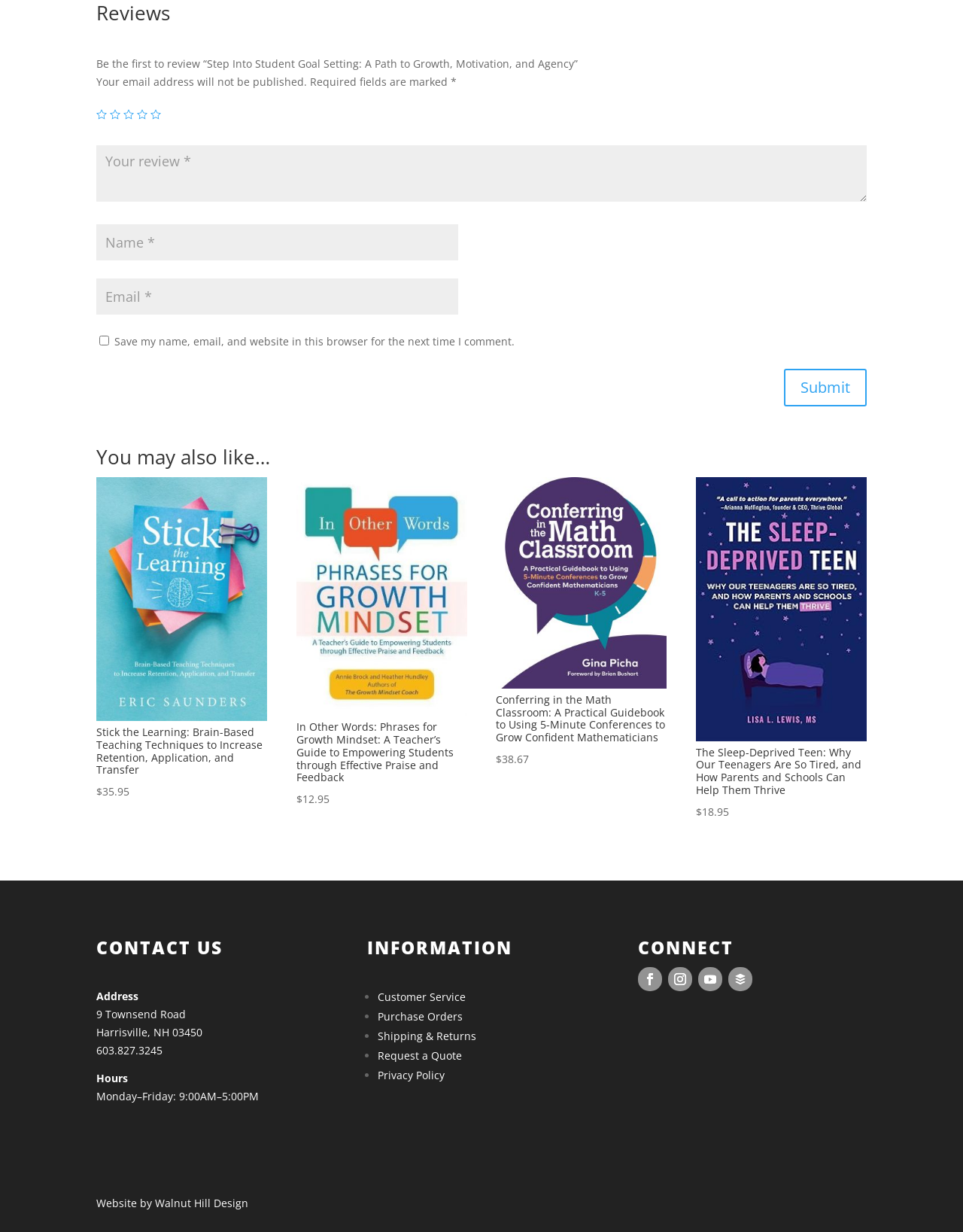What is the phone number of the company?
Observe the image and answer the question with a one-word or short phrase response.

603.827.3245